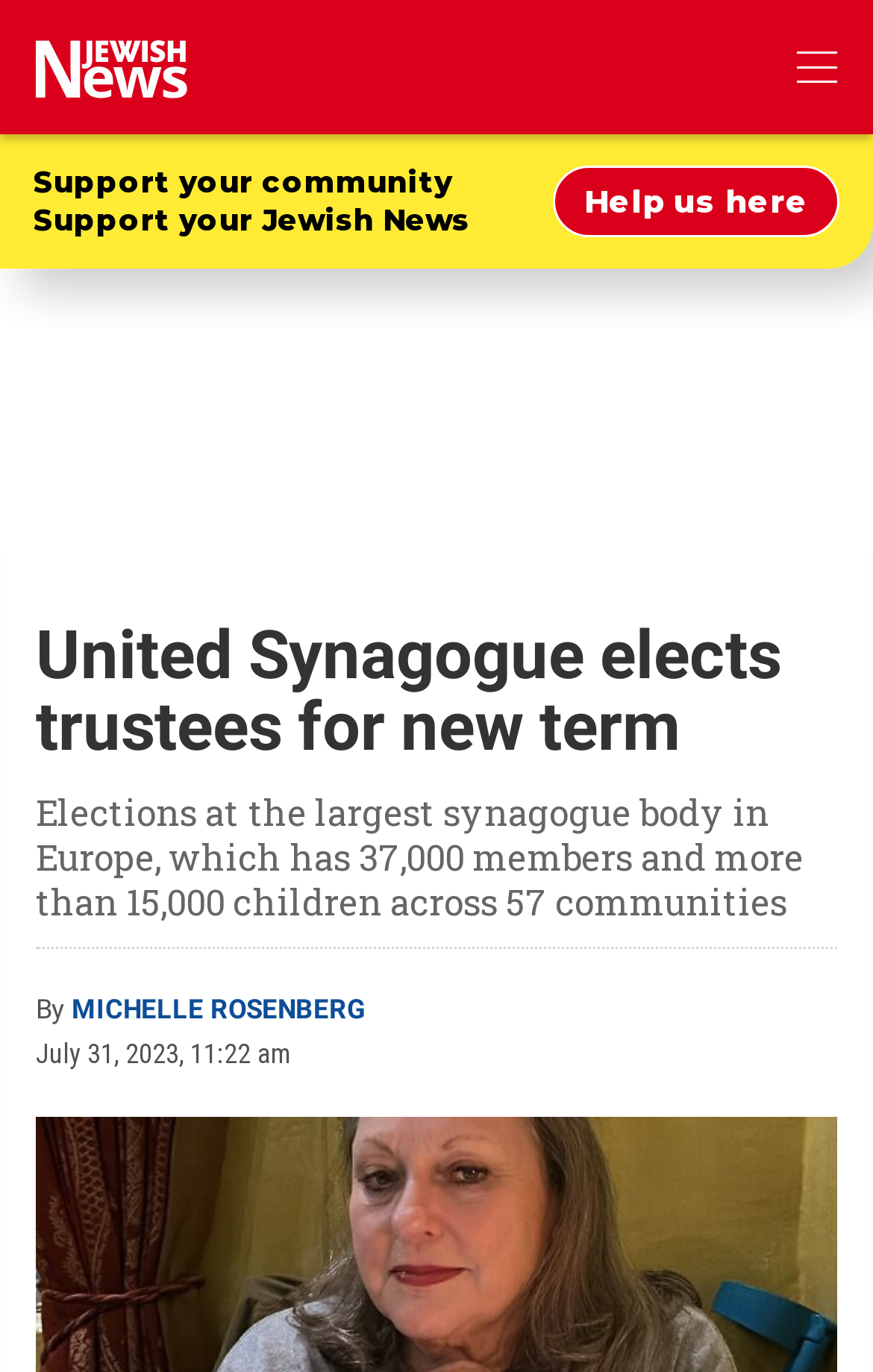Answer the question in a single word or phrase:
What is the purpose of the 'Support us' button?

To support the community